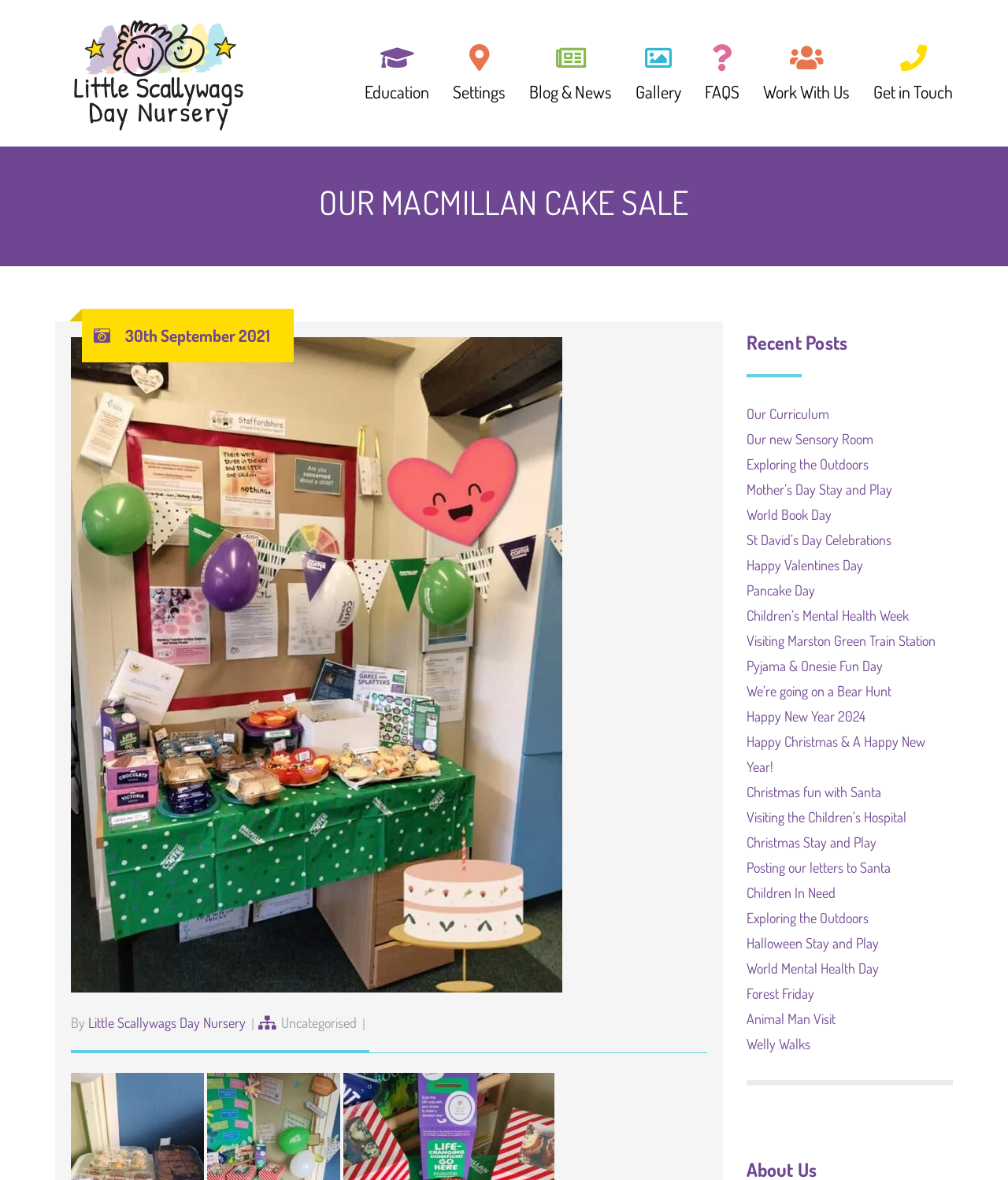Find the bounding box coordinates of the element you need to click on to perform this action: 'View the 'Our Macmillan cake sale' blog post'. The coordinates should be represented by four float values between 0 and 1, in the format [left, top, right, bottom].

[0.055, 0.158, 0.945, 0.186]